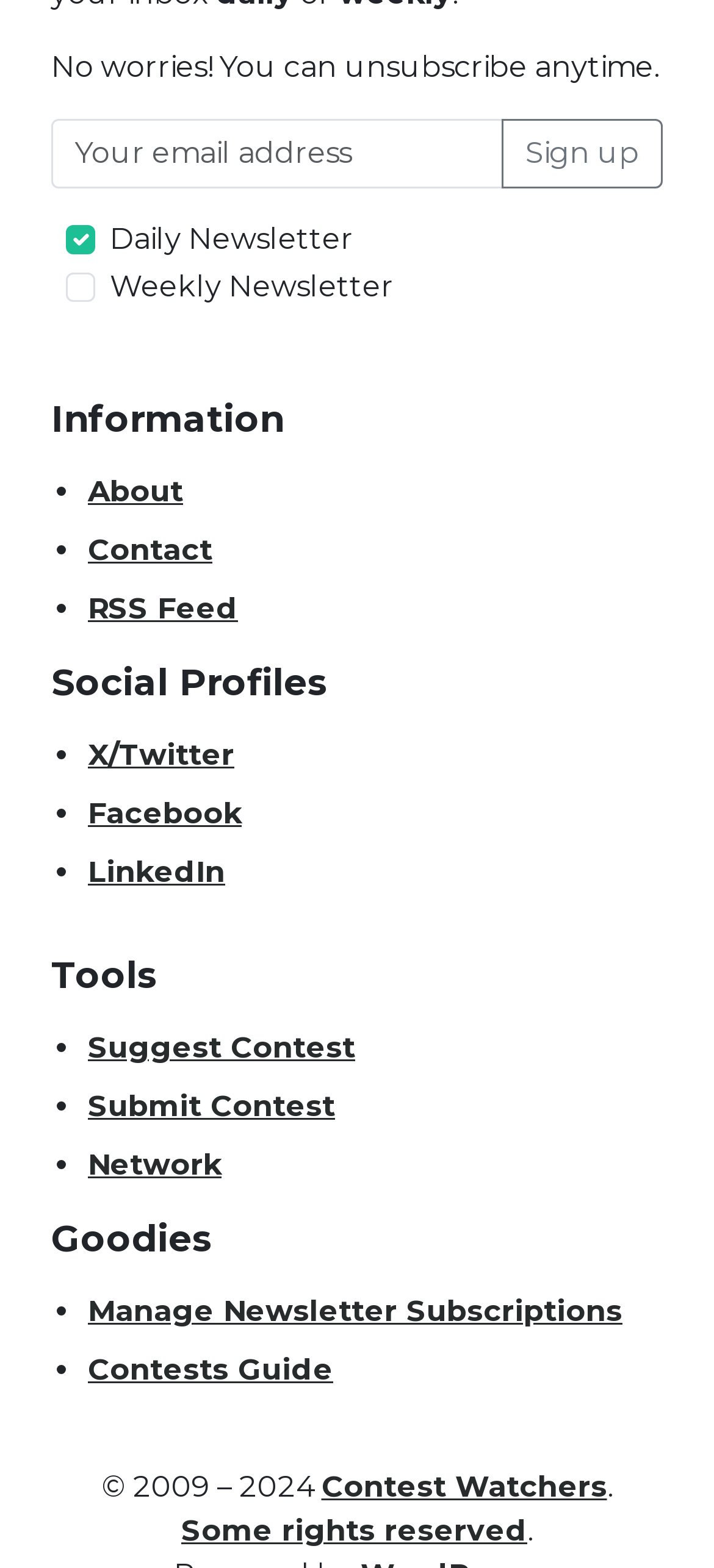Identify the bounding box coordinates necessary to click and complete the given instruction: "Call the phone number".

None